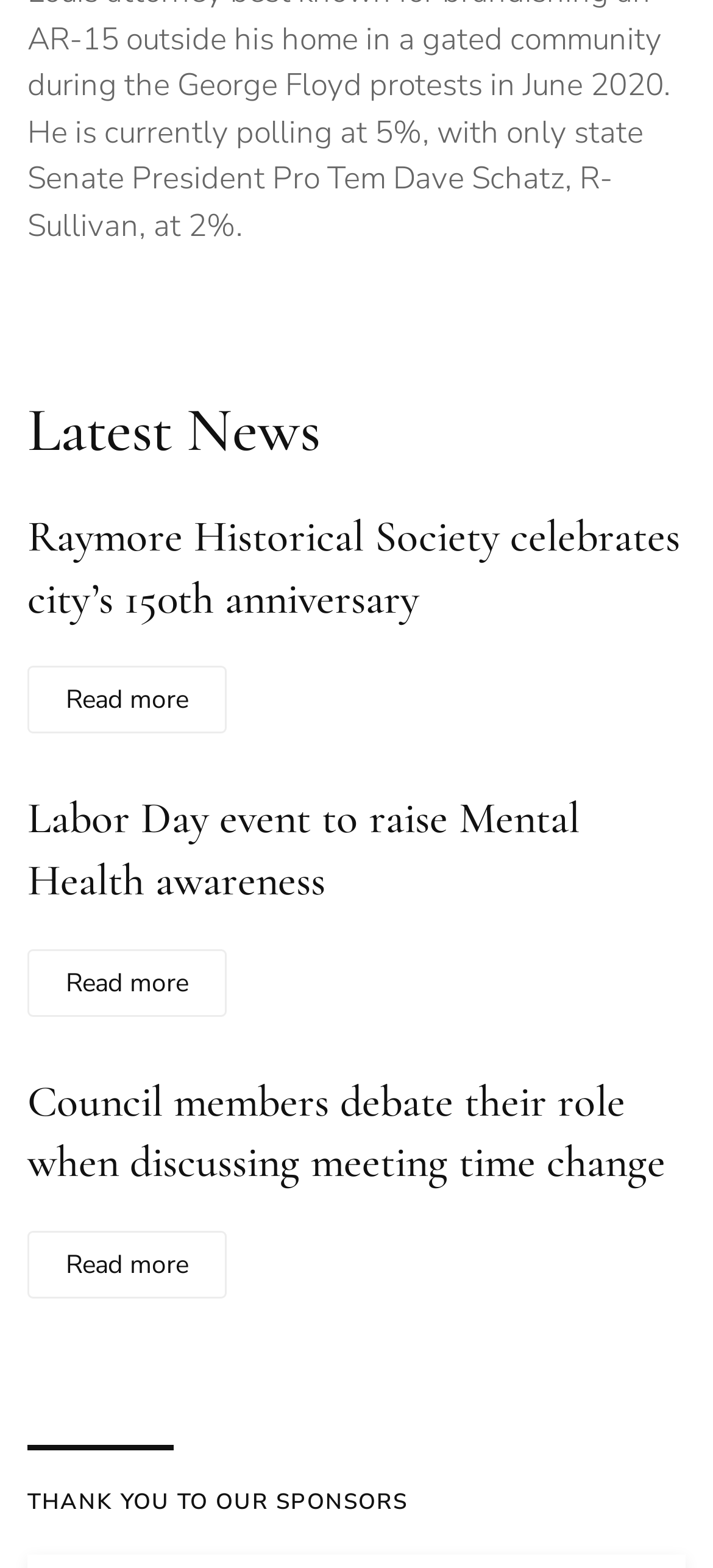Please answer the following question using a single word or phrase: What is the purpose of the section at the bottom of the page?

To thank sponsors